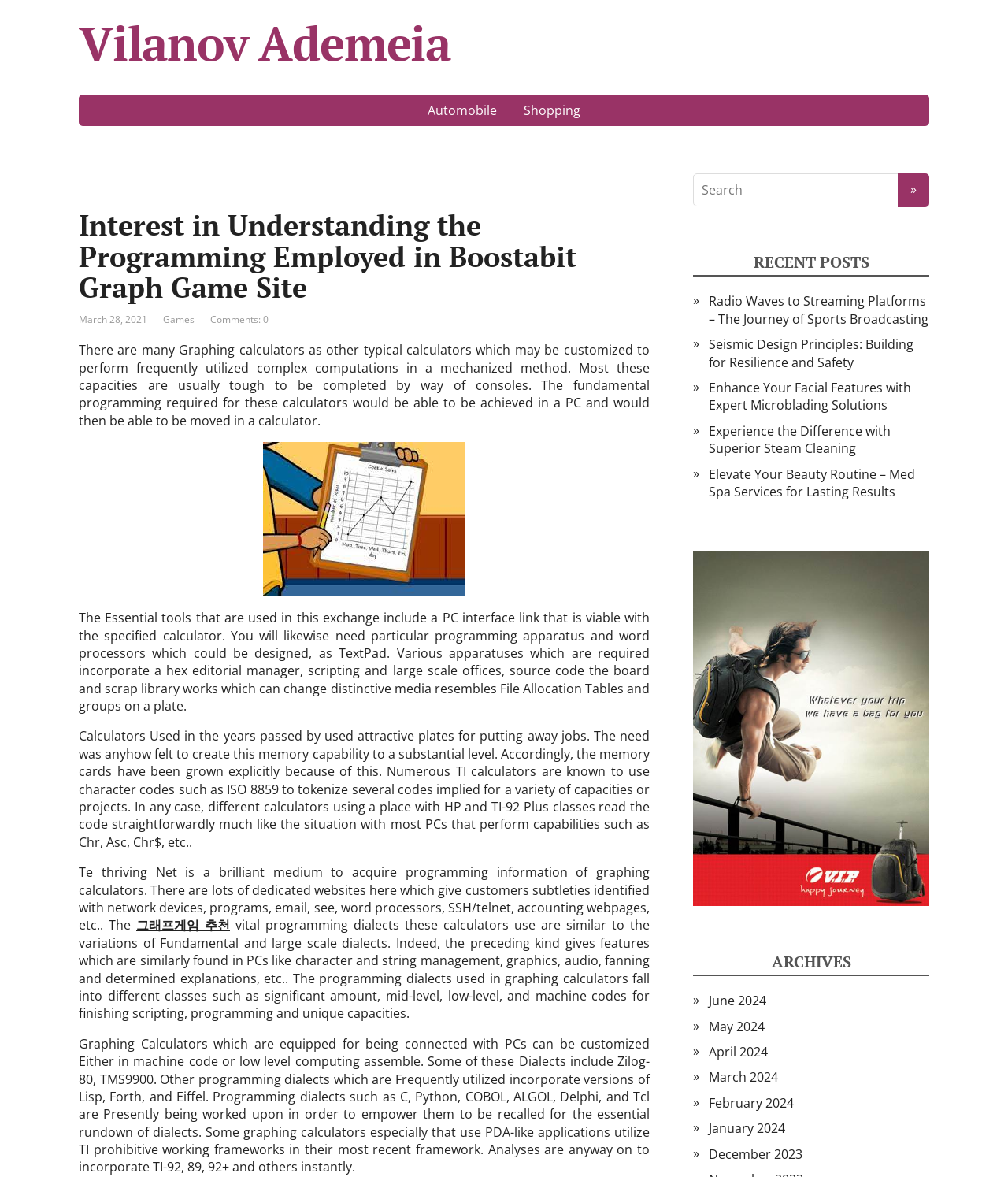Locate the bounding box coordinates of the element to click to perform the following action: 'Explore the 'Automobile' category'. The coordinates should be given as four float values between 0 and 1, in the form of [left, top, right, bottom].

[0.412, 0.08, 0.505, 0.107]